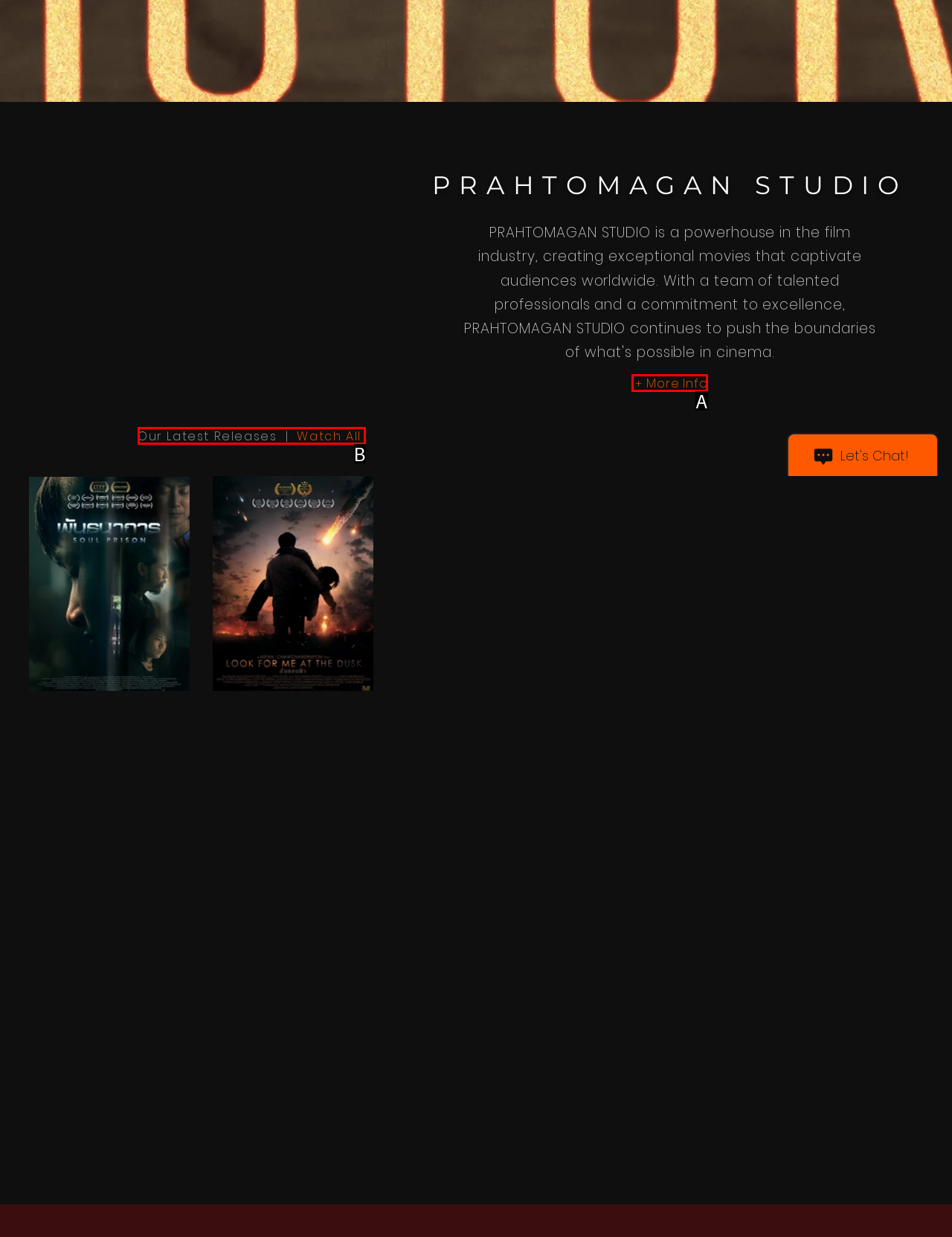Based on the description: + More Info, identify the matching HTML element. Reply with the letter of the correct option directly.

A